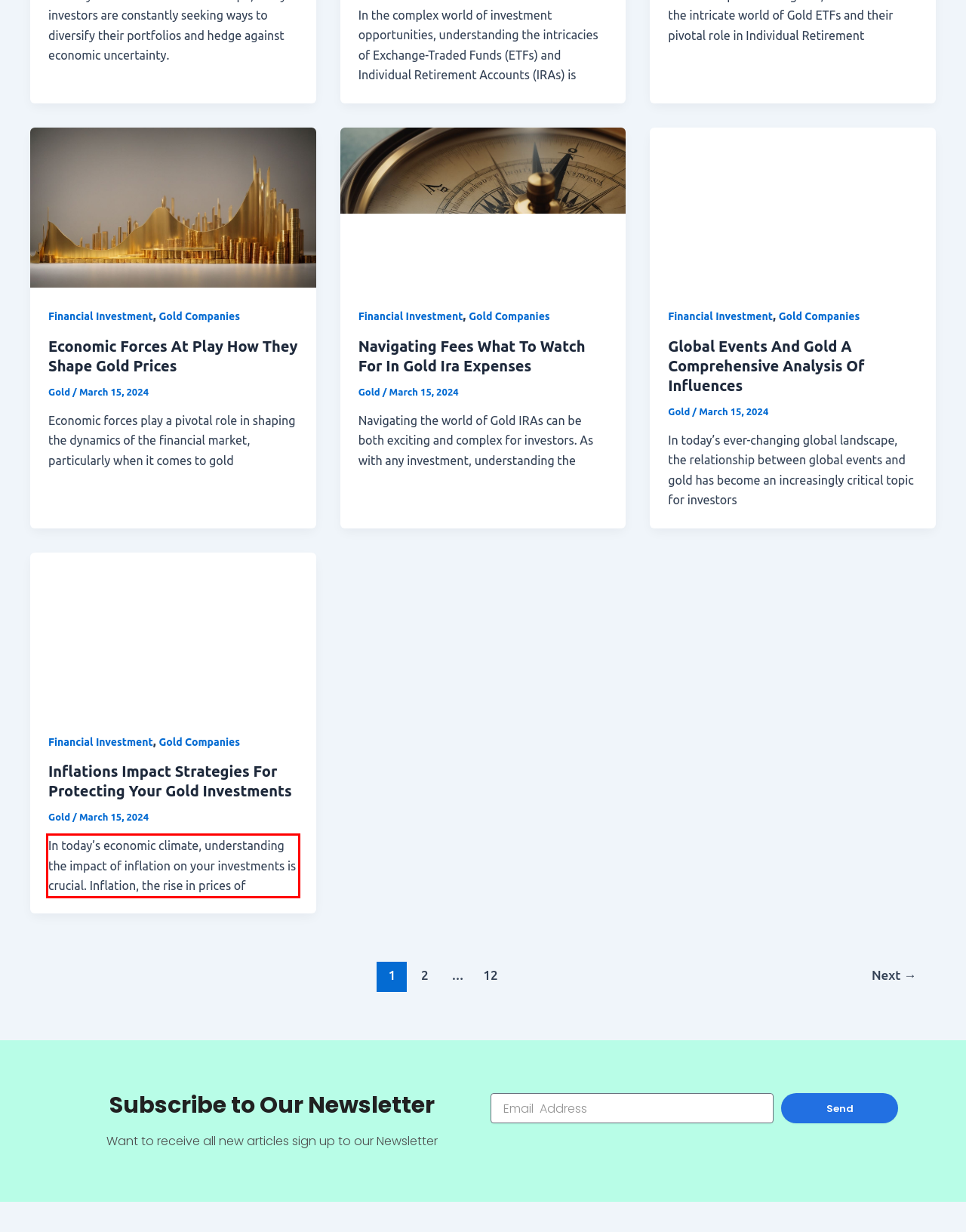Given a screenshot of a webpage with a red bounding box, please identify and retrieve the text inside the red rectangle.

In today’s economic climate, understanding the impact of inflation on your investments is crucial. Inflation, the rise in prices of